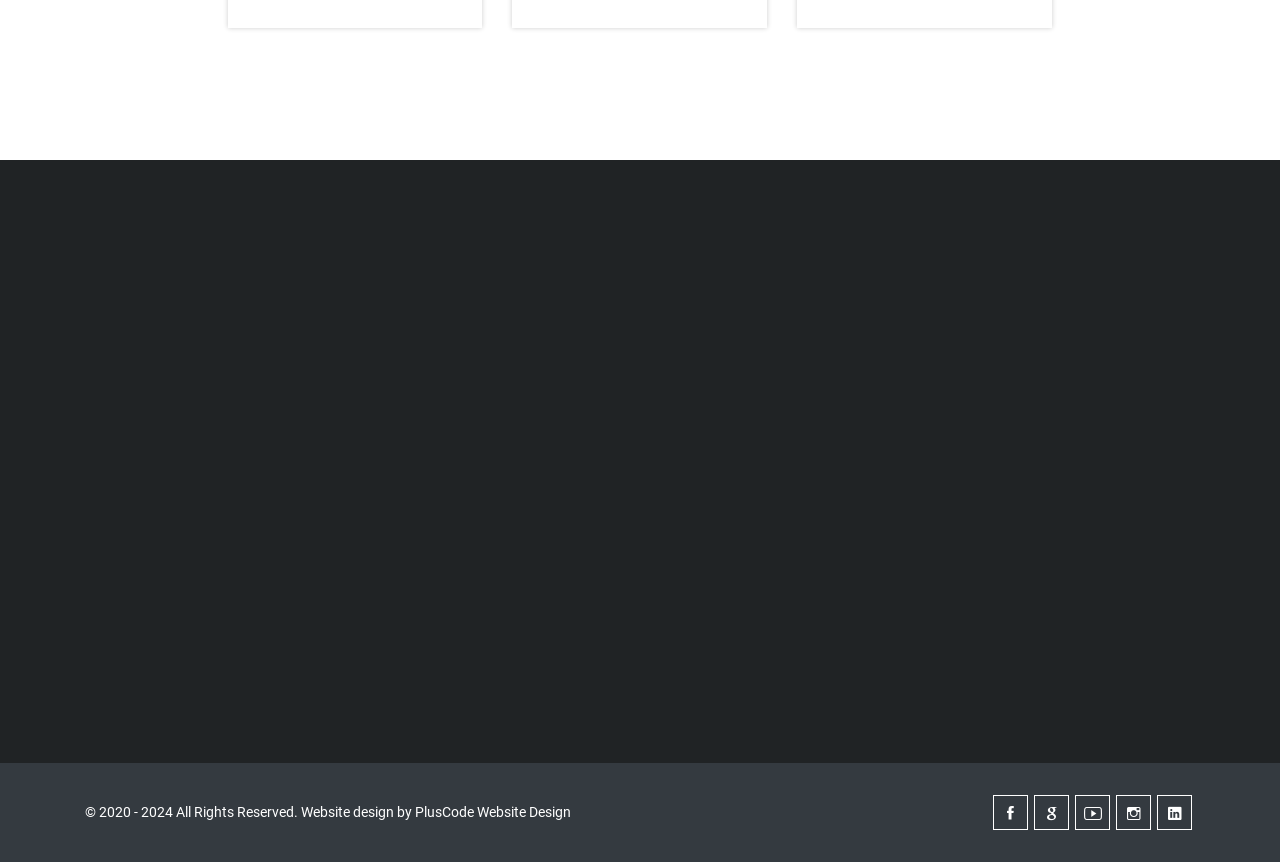Could you locate the bounding box coordinates for the section that should be clicked to accomplish this task: "Enter email address".

[0.66, 0.423, 0.934, 0.476]